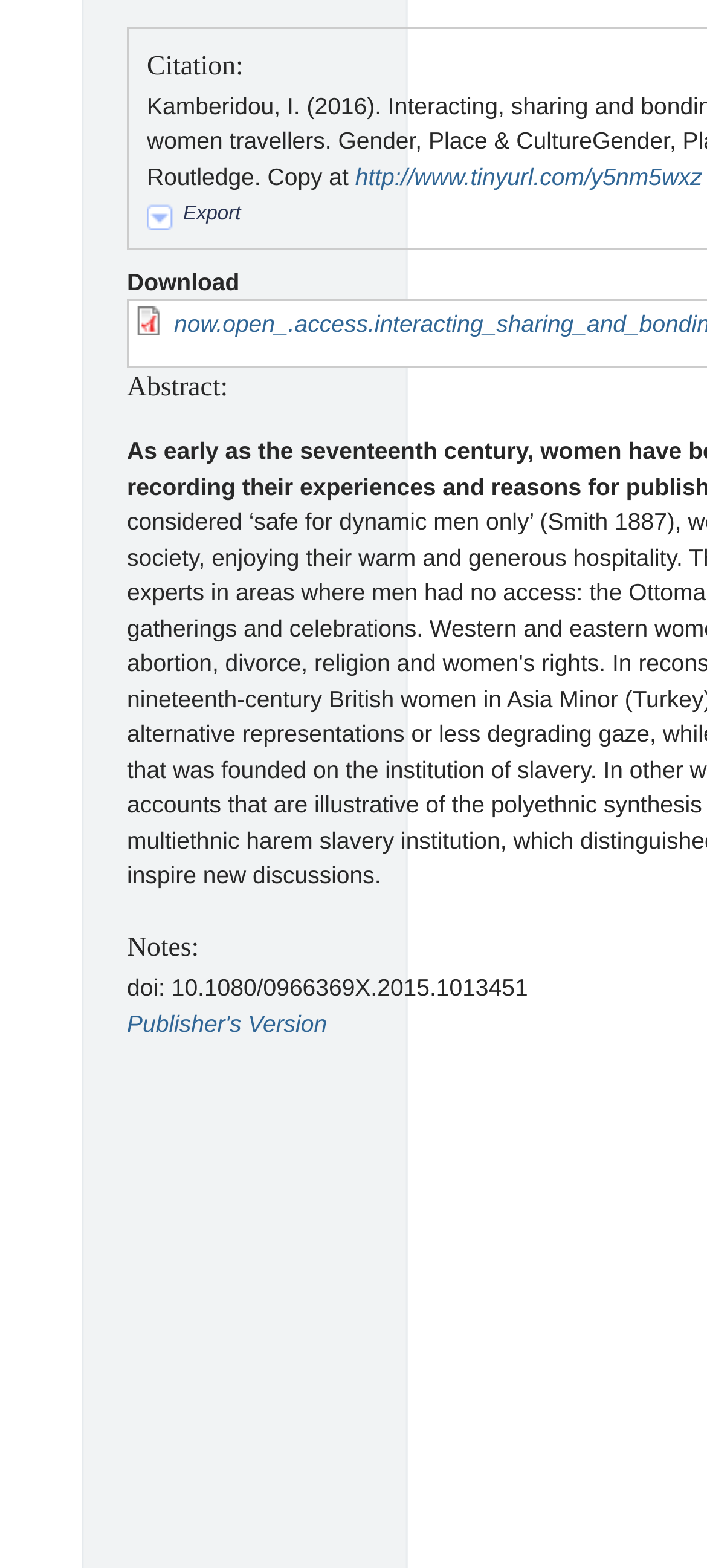Calculate the bounding box coordinates for the UI element based on the following description: "Publisher's Version". Ensure the coordinates are four float numbers between 0 and 1, i.e., [left, top, right, bottom].

[0.179, 0.644, 0.463, 0.661]